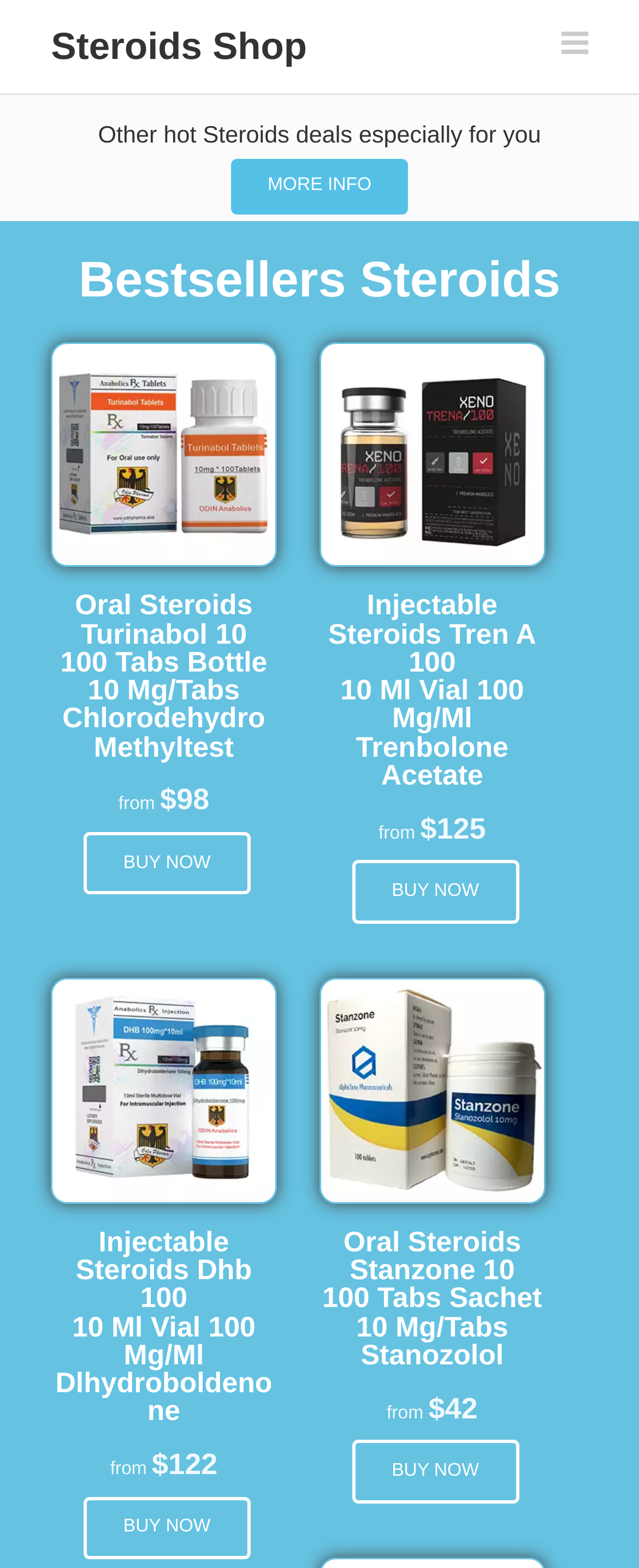Please answer the following question using a single word or phrase: 
How many tabs are in the Oral Steroids Turinabol 10 bottle?

100